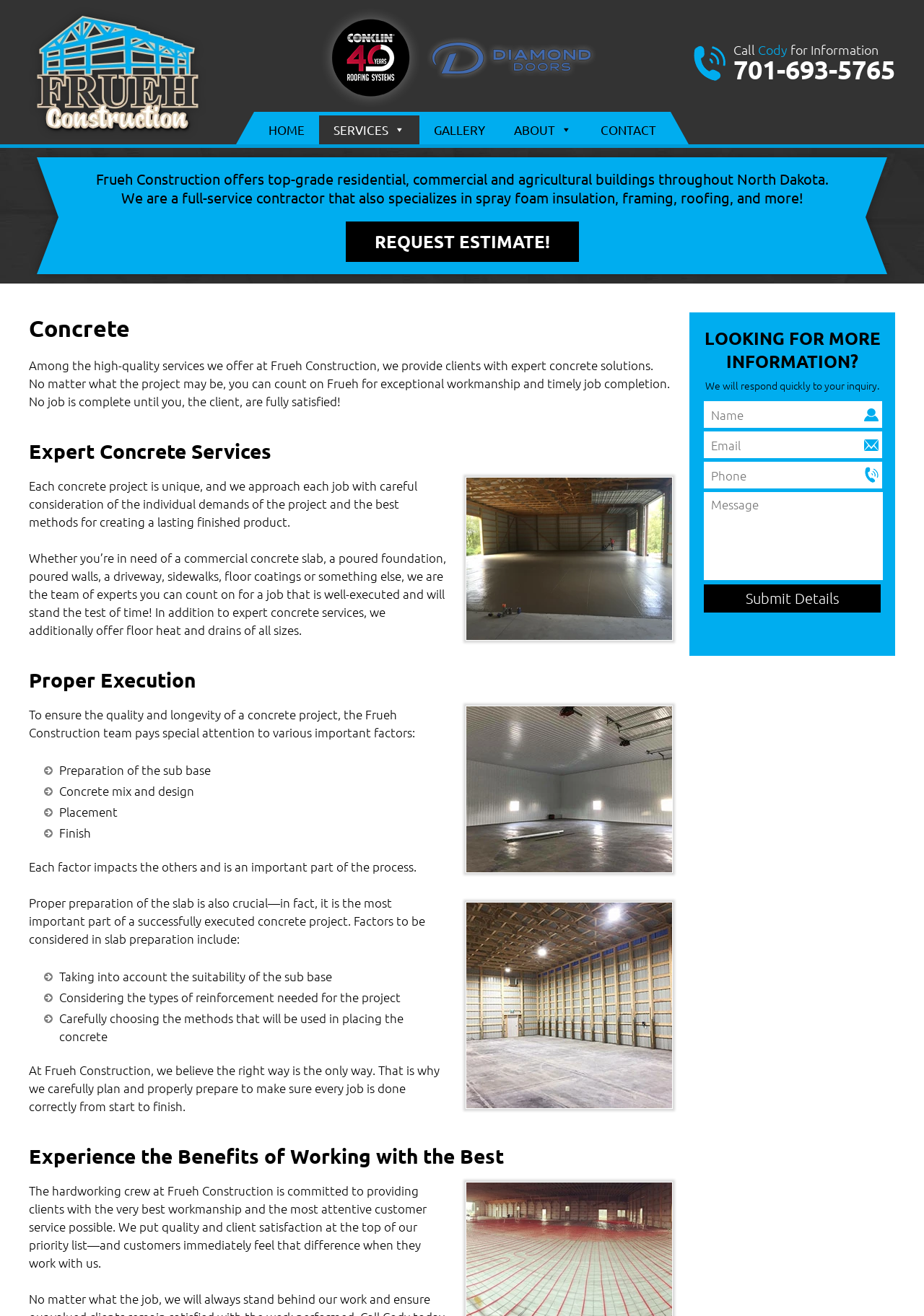Identify the bounding box coordinates for the region of the element that should be clicked to carry out the instruction: "Explore programs and courses". The bounding box coordinates should be four float numbers between 0 and 1, i.e., [left, top, right, bottom].

None